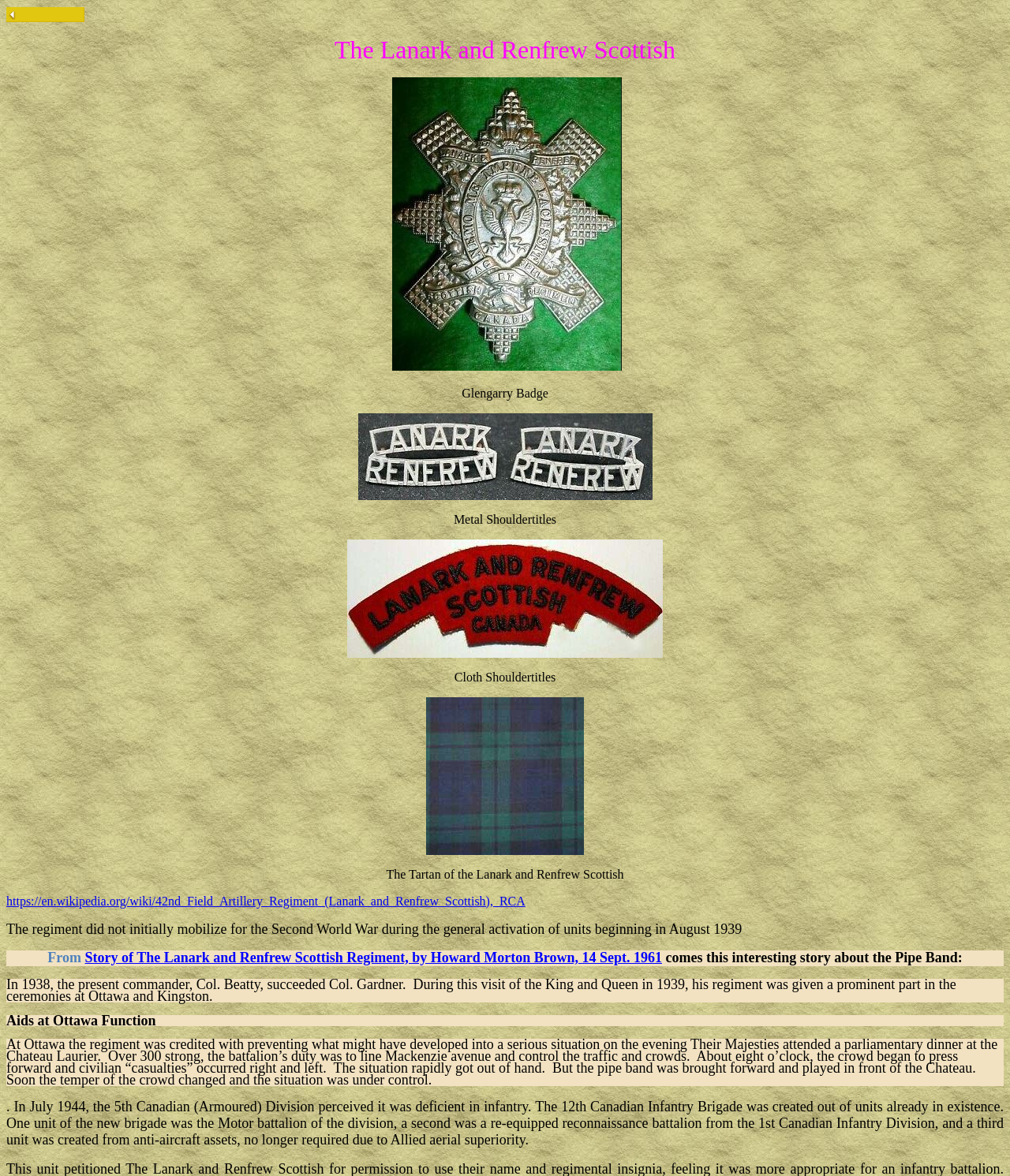Provide a brief response in the form of a single word or phrase:
What is the text above the image of the Glengarry Badge?

The Lanark and Renfrew Scottish